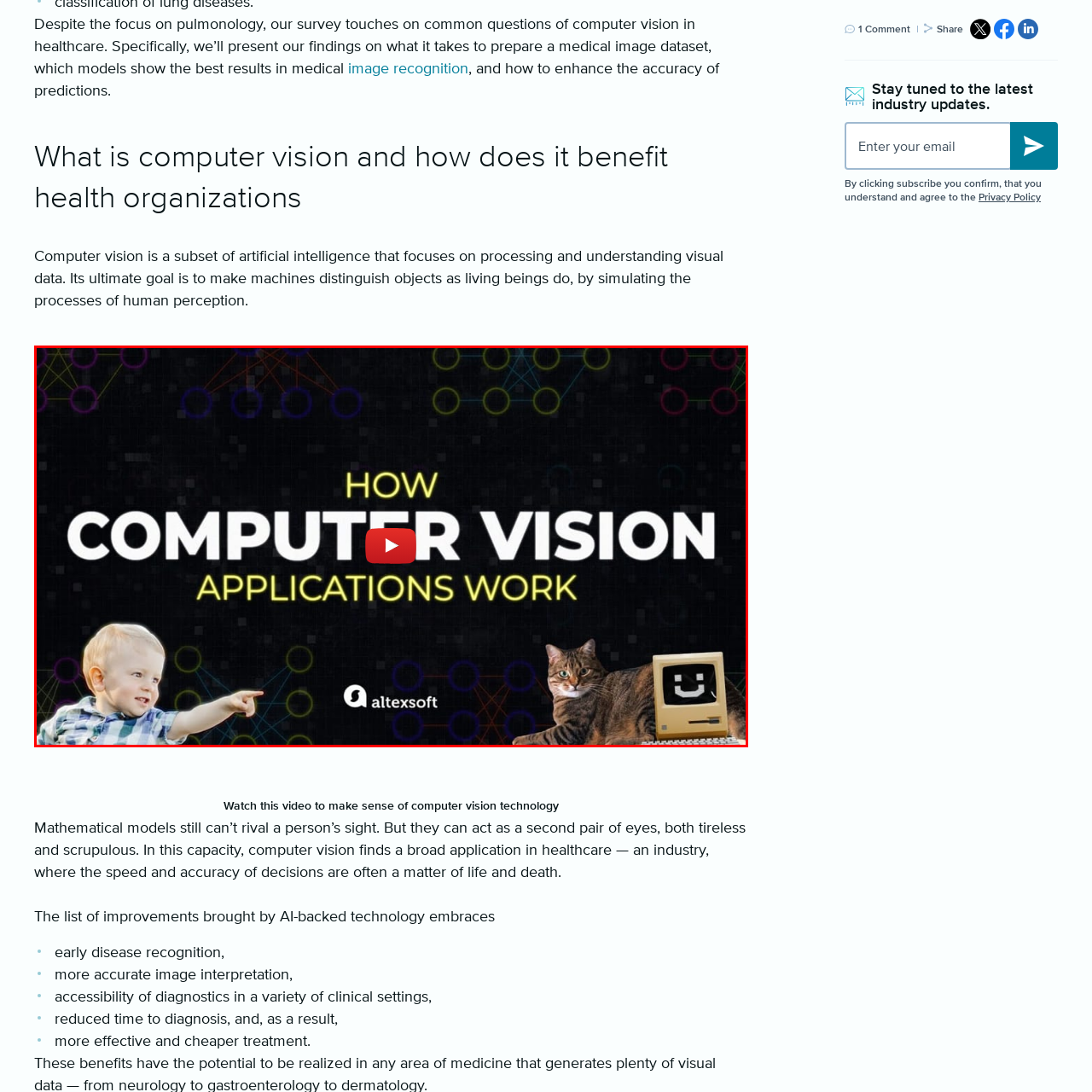What is beside the cat on the right?
Look at the image section surrounded by the red bounding box and provide a concise answer in one word or phrase.

A vintage computer